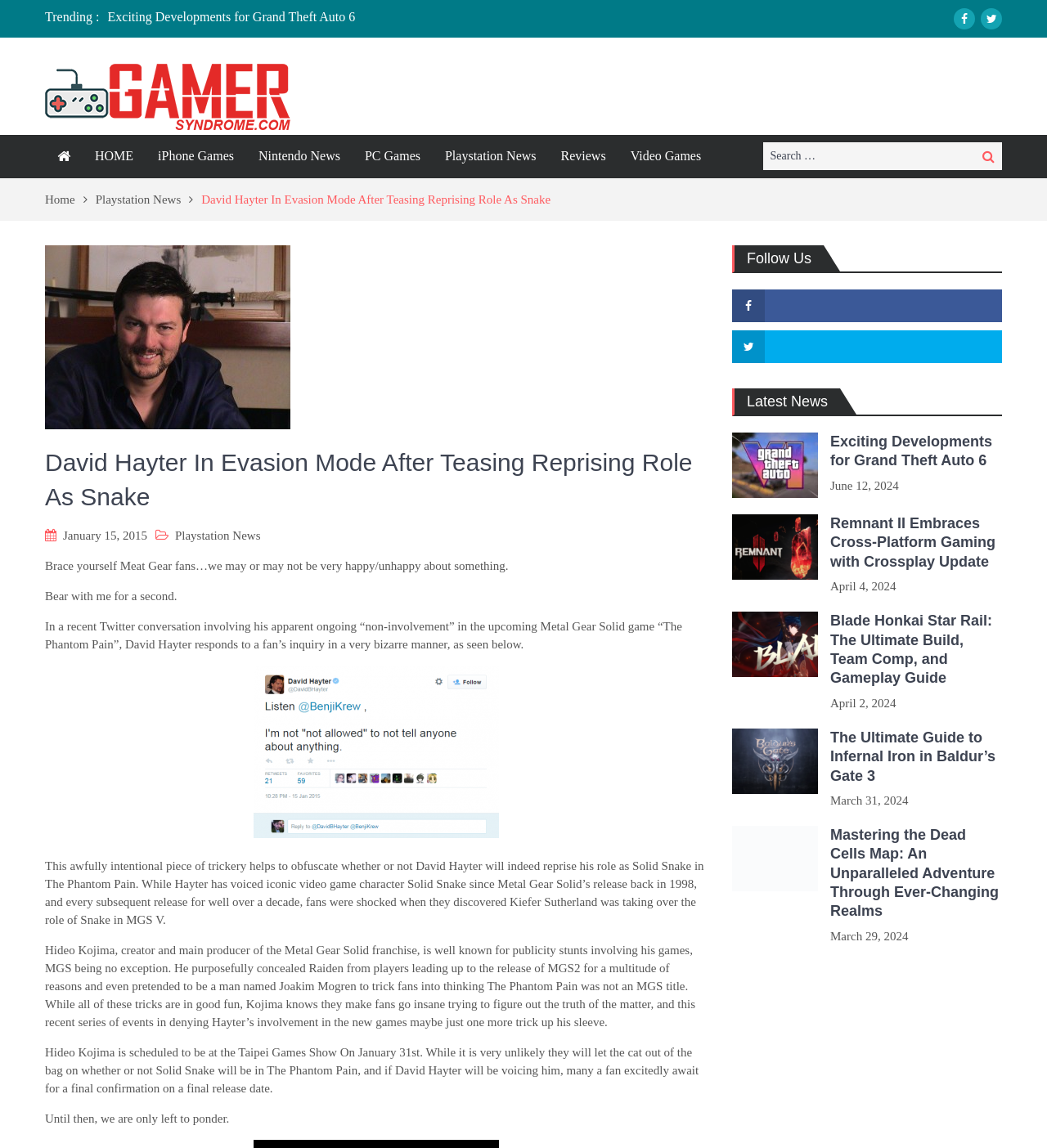Determine the bounding box coordinates of the clickable region to follow the instruction: "Follow GamerSyndrome on Facebook".

[0.911, 0.007, 0.931, 0.026]